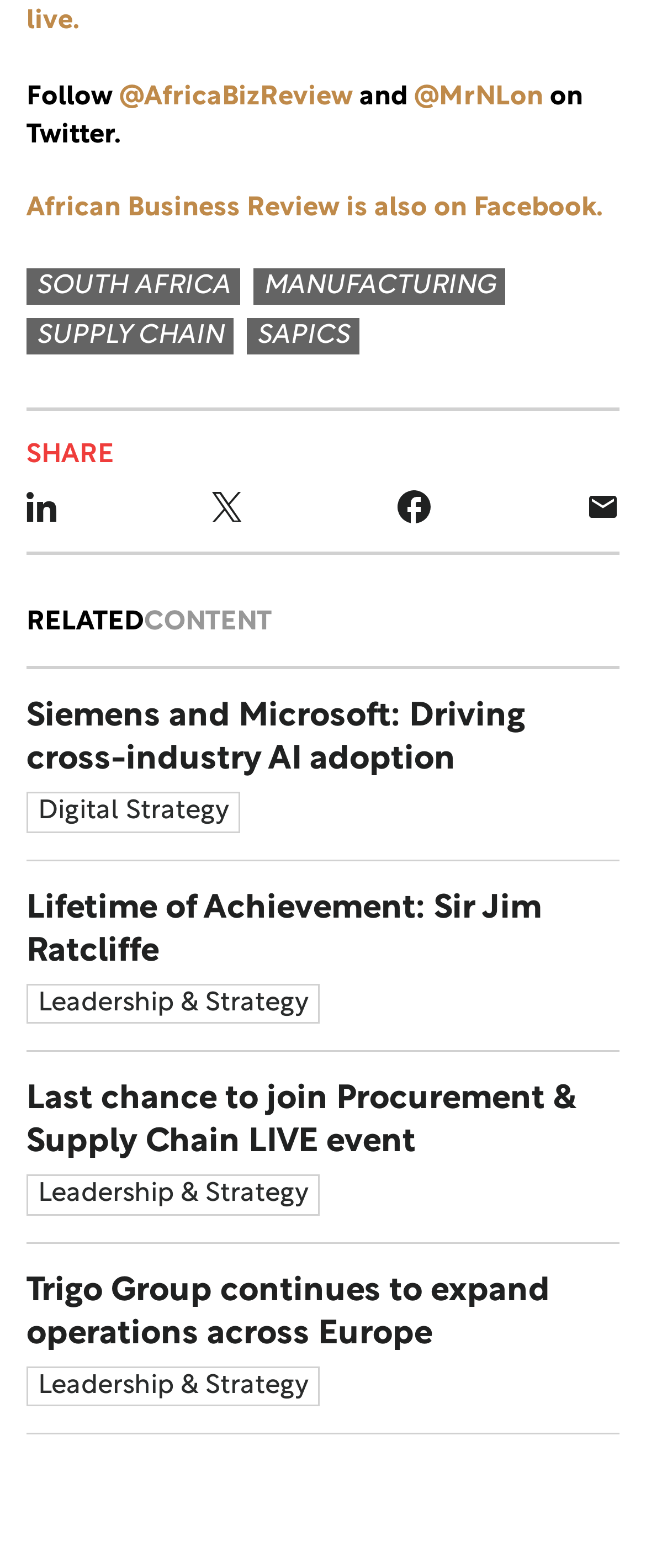Using the format (top-left x, top-left y, bottom-right x, bottom-right y), provide the bounding box coordinates for the described UI element. All values should be floating point numbers between 0 and 1: South Africa

[0.041, 0.171, 0.372, 0.194]